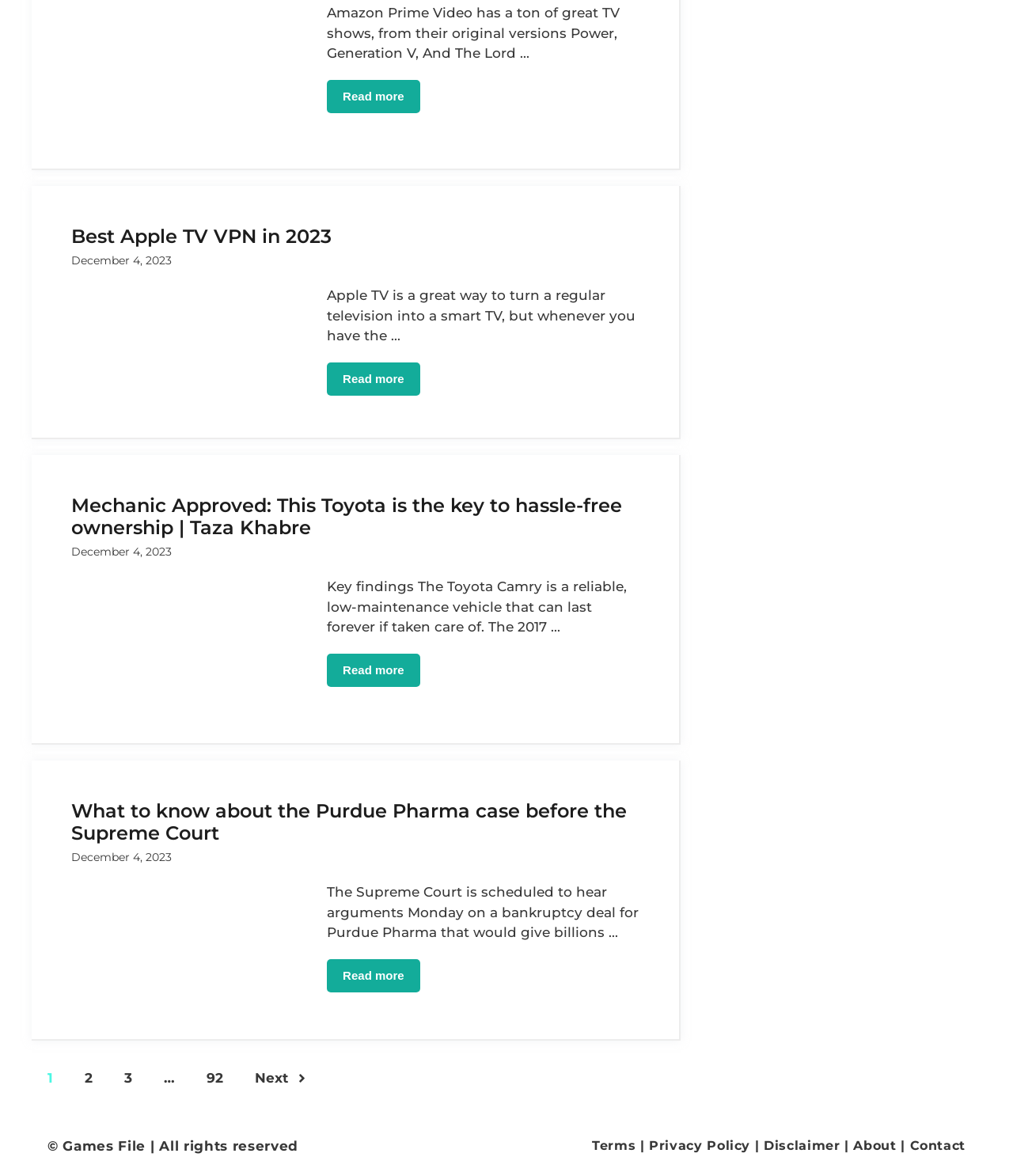Identify the bounding box coordinates of the area that should be clicked in order to complete the given instruction: "View the Terms". The bounding box coordinates should be four float numbers between 0 and 1, i.e., [left, top, right, bottom].

[0.584, 0.967, 0.628, 0.98]